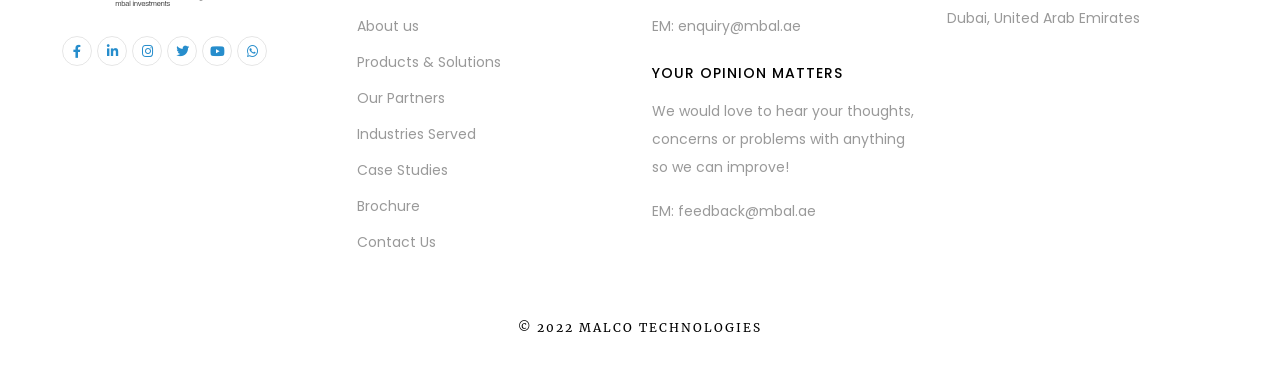How many sentences are in the opinion section?
Provide a concise answer using a single word or phrase based on the image.

2